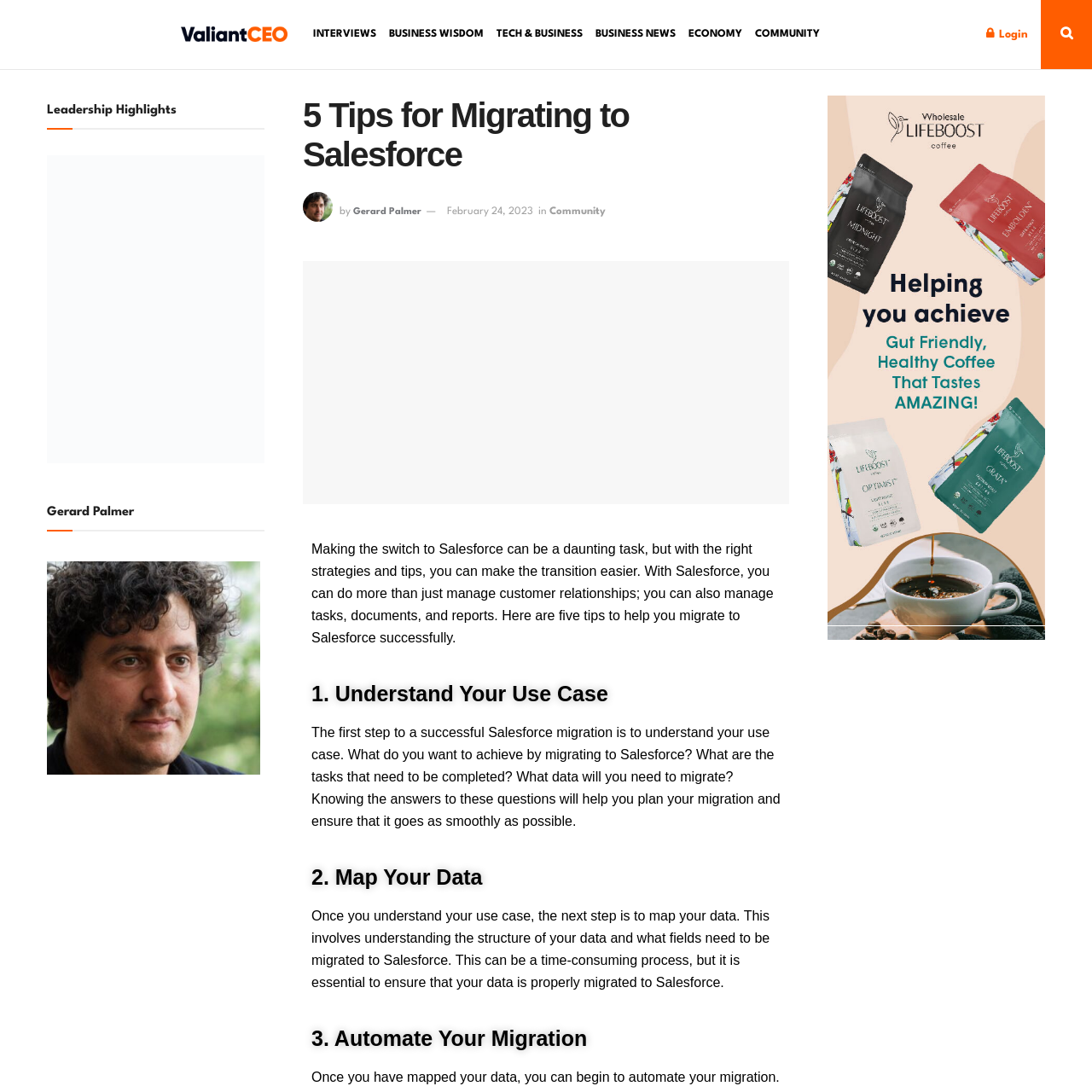Please identify the bounding box coordinates of the element that needs to be clicked to perform the following instruction: "Click on the 'ValiantCEO' link".

[0.164, 0.021, 0.263, 0.042]